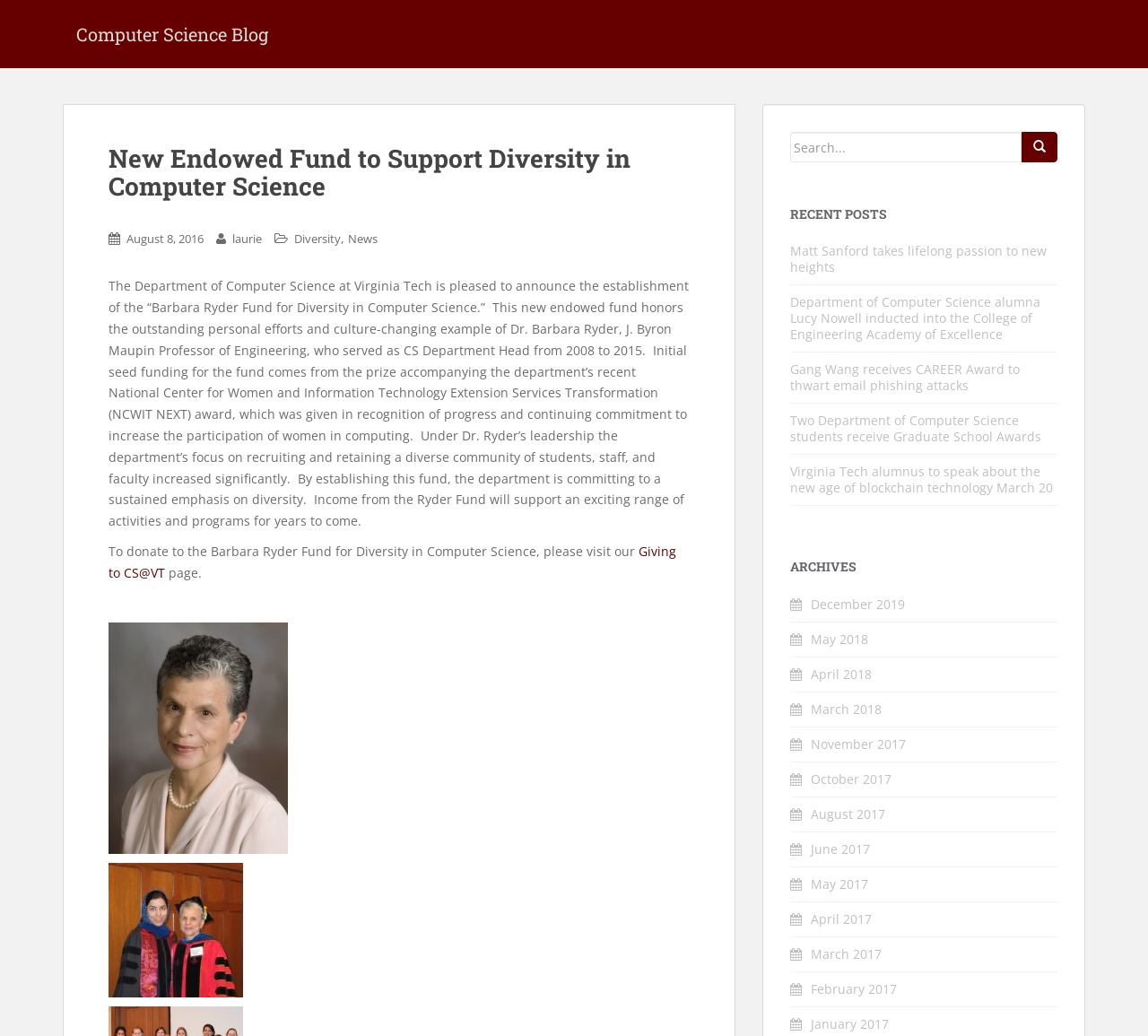What is the purpose of the Barbara Ryder Fund?
Give a detailed and exhaustive answer to the question.

The question is asking about the purpose of the Barbara Ryder Fund. By reading the text, we can find that the fund is established to support diversity in Computer Science, and it will support various activities and programs for years to come.